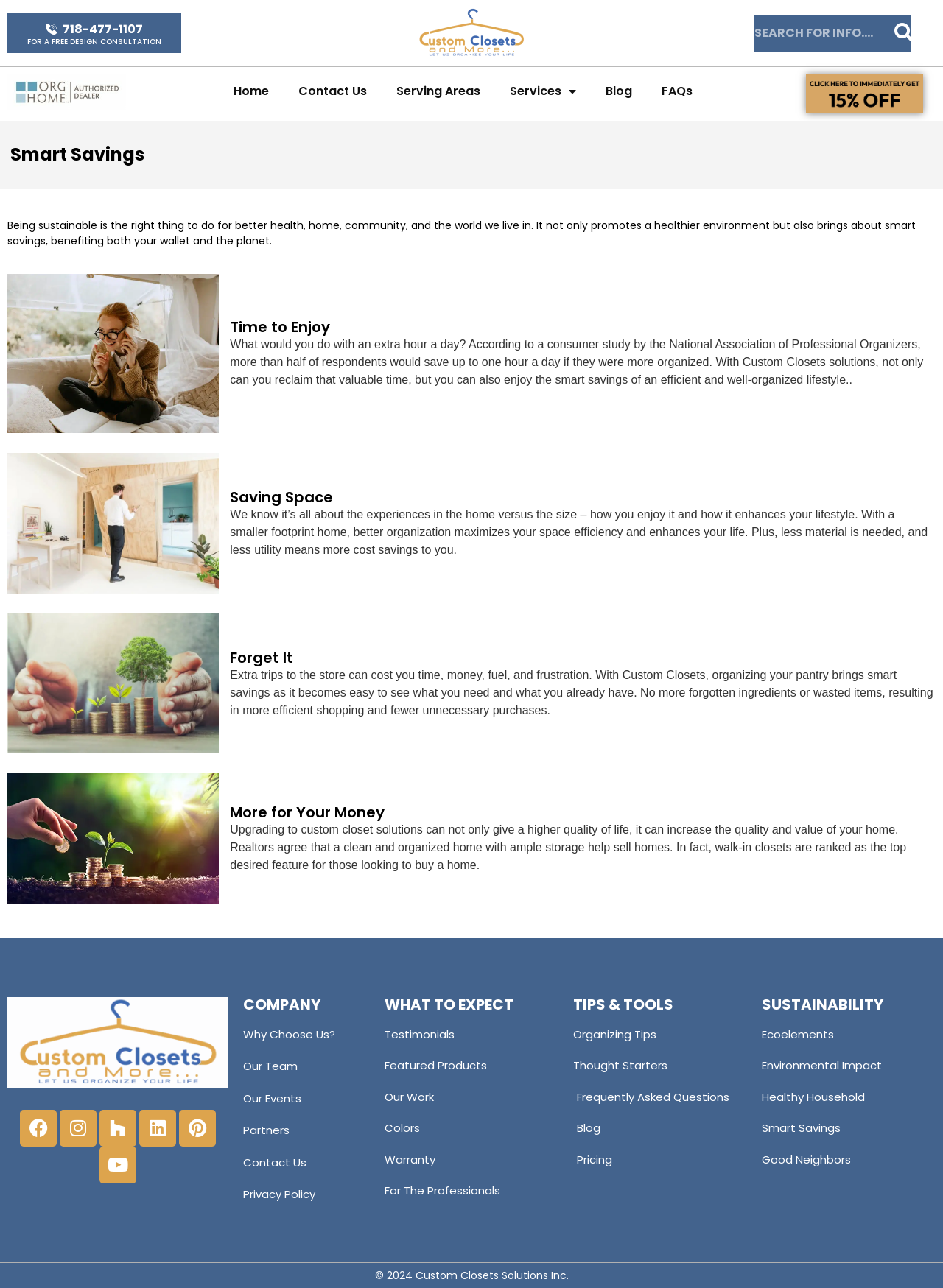Find and provide the bounding box coordinates for the UI element described with: "Smart Savings".

[0.808, 0.87, 0.992, 0.883]